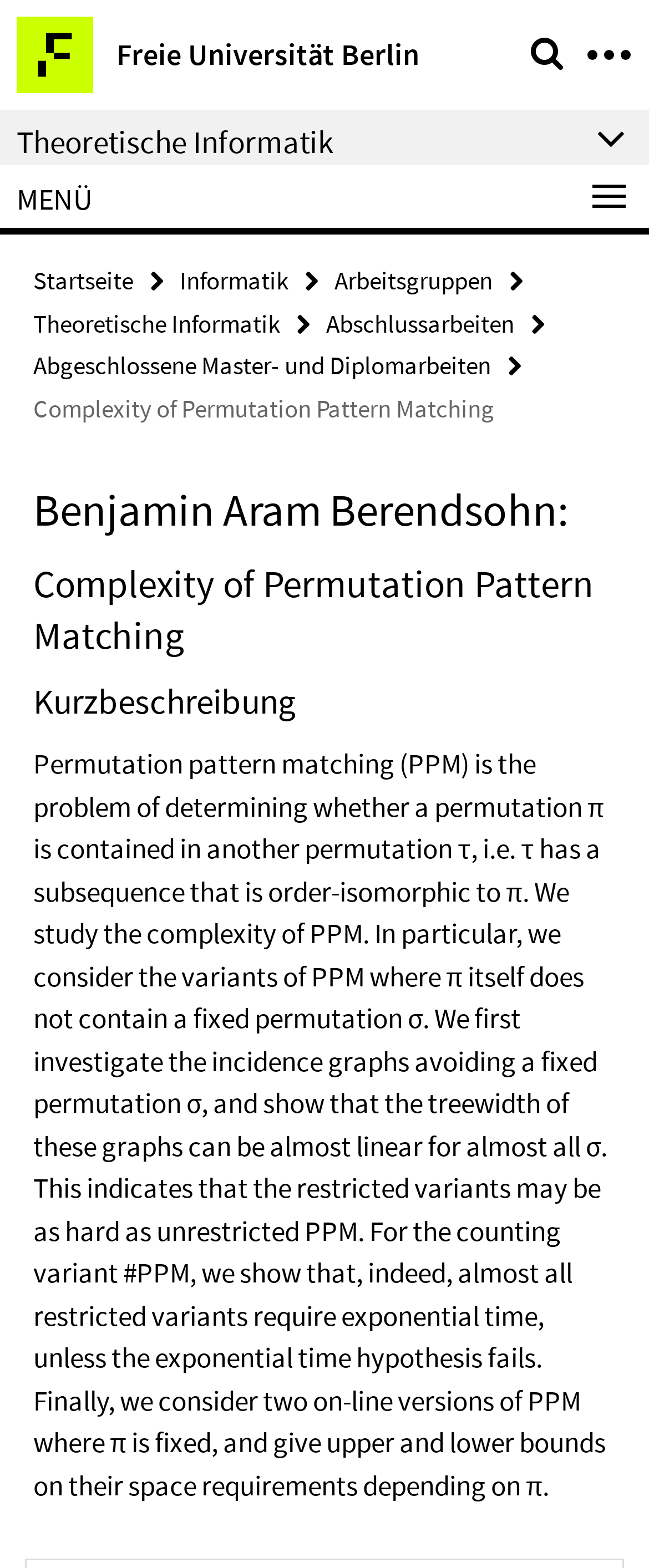Determine the bounding box coordinates for the element that should be clicked to follow this instruction: "go to Freie Universität Berlin". The coordinates should be given as four float numbers between 0 and 1, in the format [left, top, right, bottom].

[0.026, 0.011, 0.646, 0.059]